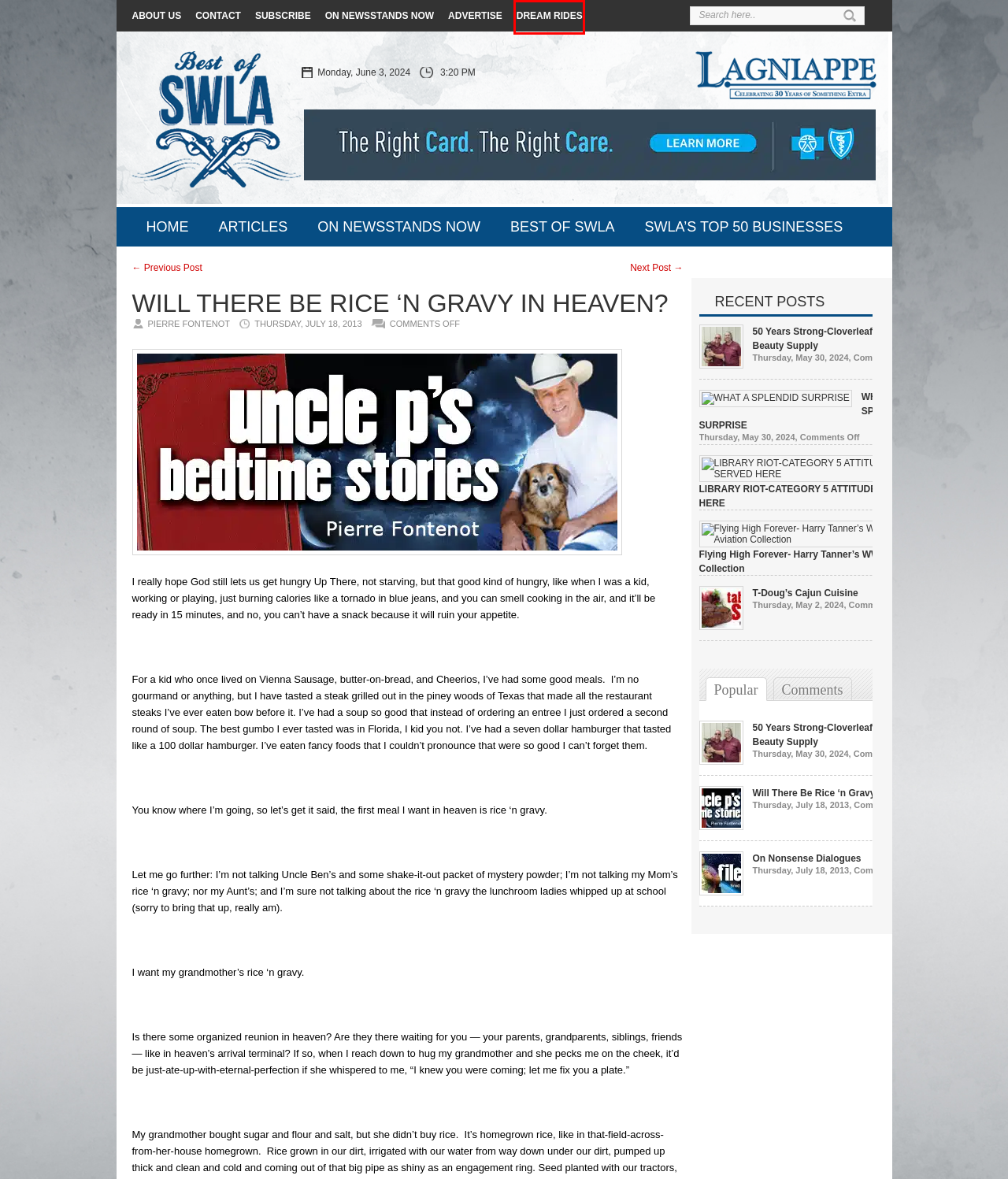Examine the screenshot of the webpage, which includes a red bounding box around an element. Choose the best matching webpage description for the page that will be displayed after clicking the element inside the red bounding box. Here are the candidates:
A. BestOfSwla Dream Rides Archives - BestOfSwla
B. BestOfSwla Articles - BestOfSwla
C. BestOfSwla WHAT A SPLENDID SURPRISE - BestOfSwla
D. BestOfSwla LIBRARY RIOT-CATEGORY 5 ATTITUDE SERVED HERE - BestOfSwla
E. BestOfSwla SWLA's Top 50 Businesses - BestOfSwla
F. BestOfSwla BEST OF SWLA - BestOfSwla
G. BestOfSwla BestOfSwla - Powered by Lagniappe Magazine
H. BestOfSwla Lake Arthur - BestOfSwla

A